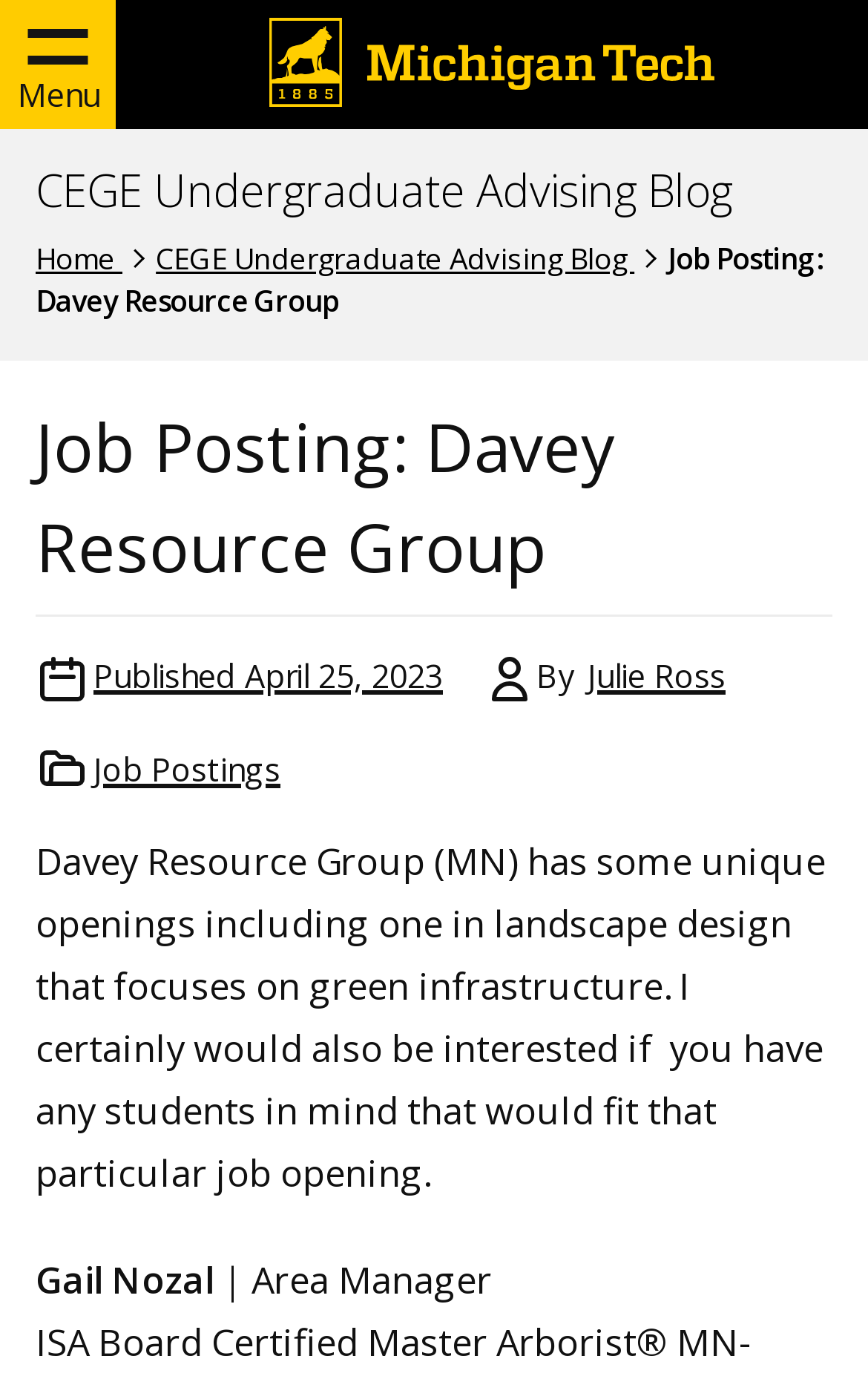Determine the bounding box coordinates of the clickable element necessary to fulfill the instruction: "Go to the CEGE Undergraduate Advising Blog homepage". Provide the coordinates as four float numbers within the 0 to 1 range, i.e., [left, top, right, bottom].

[0.041, 0.12, 0.844, 0.159]